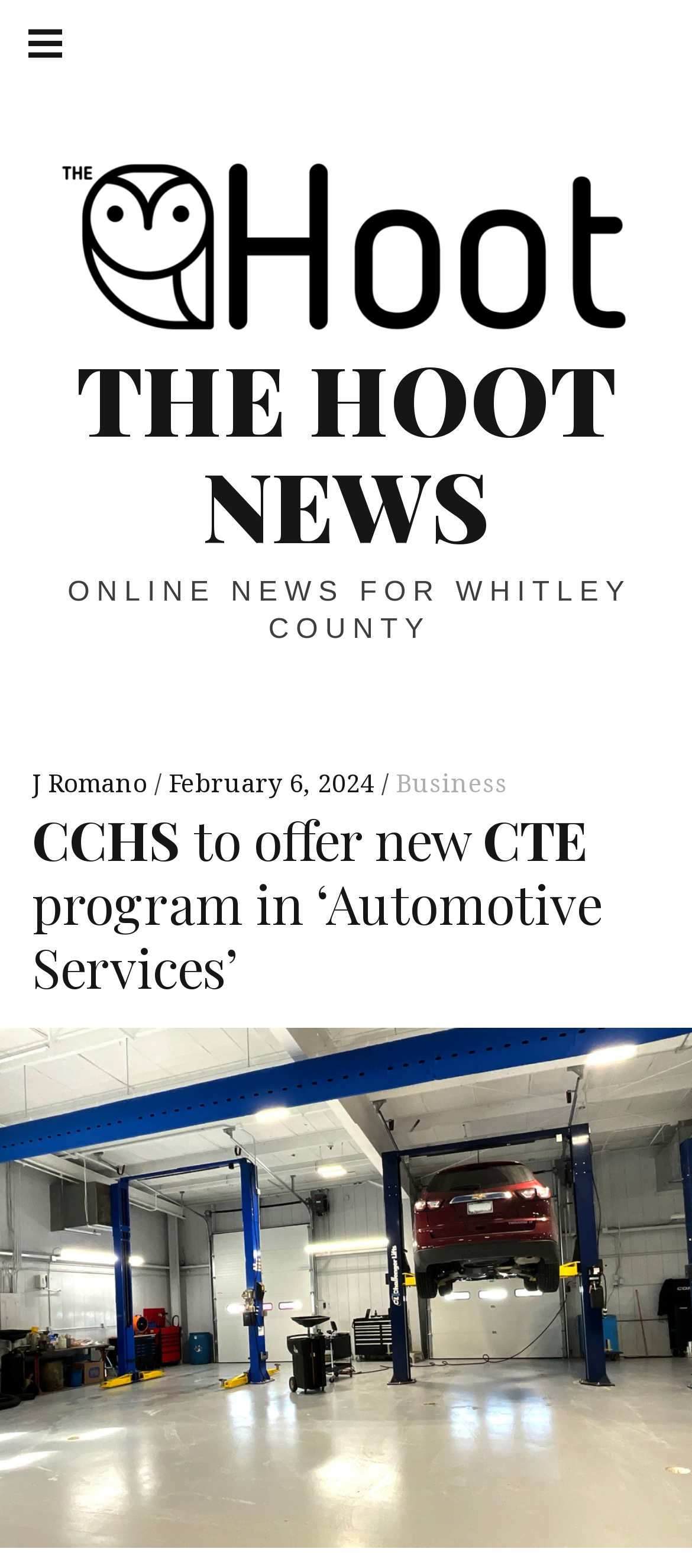Bounding box coordinates are given in the format (top-left x, top-left y, bottom-right x, bottom-right y). All values should be floating point numbers between 0 and 1. Provide the bounding box coordinate for the UI element described as: Apr

None